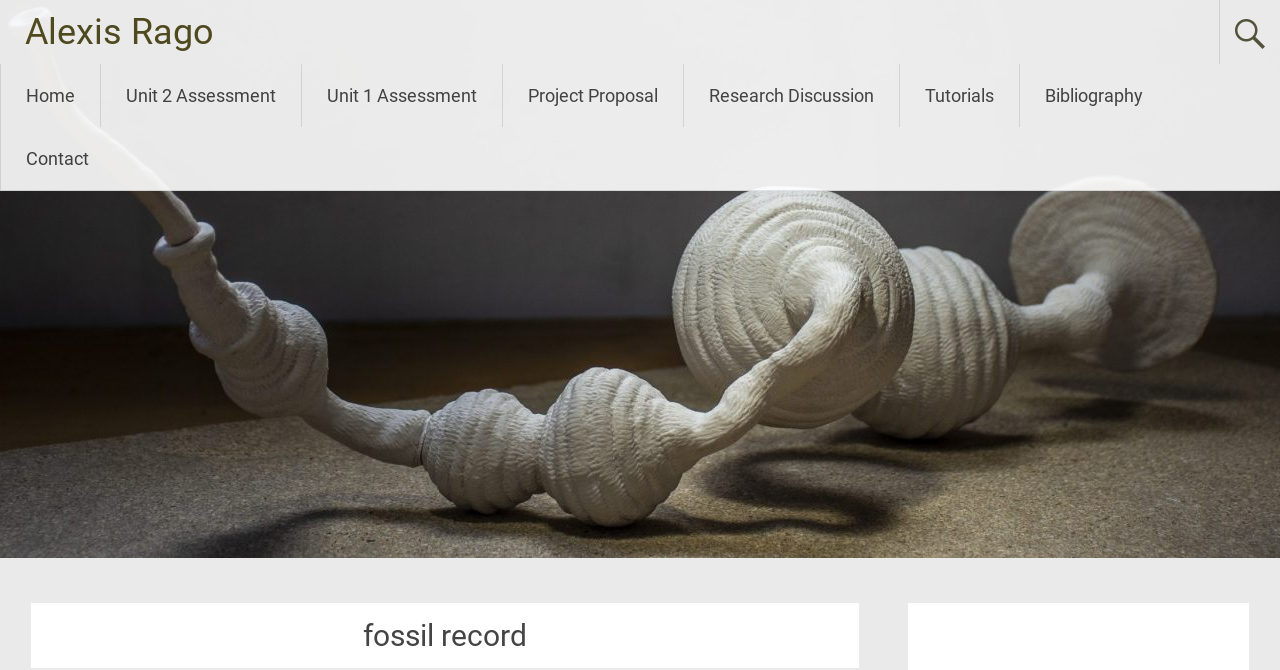Give a concise answer of one word or phrase to the question: 
Is there a social media follow button on this webpage?

Yes